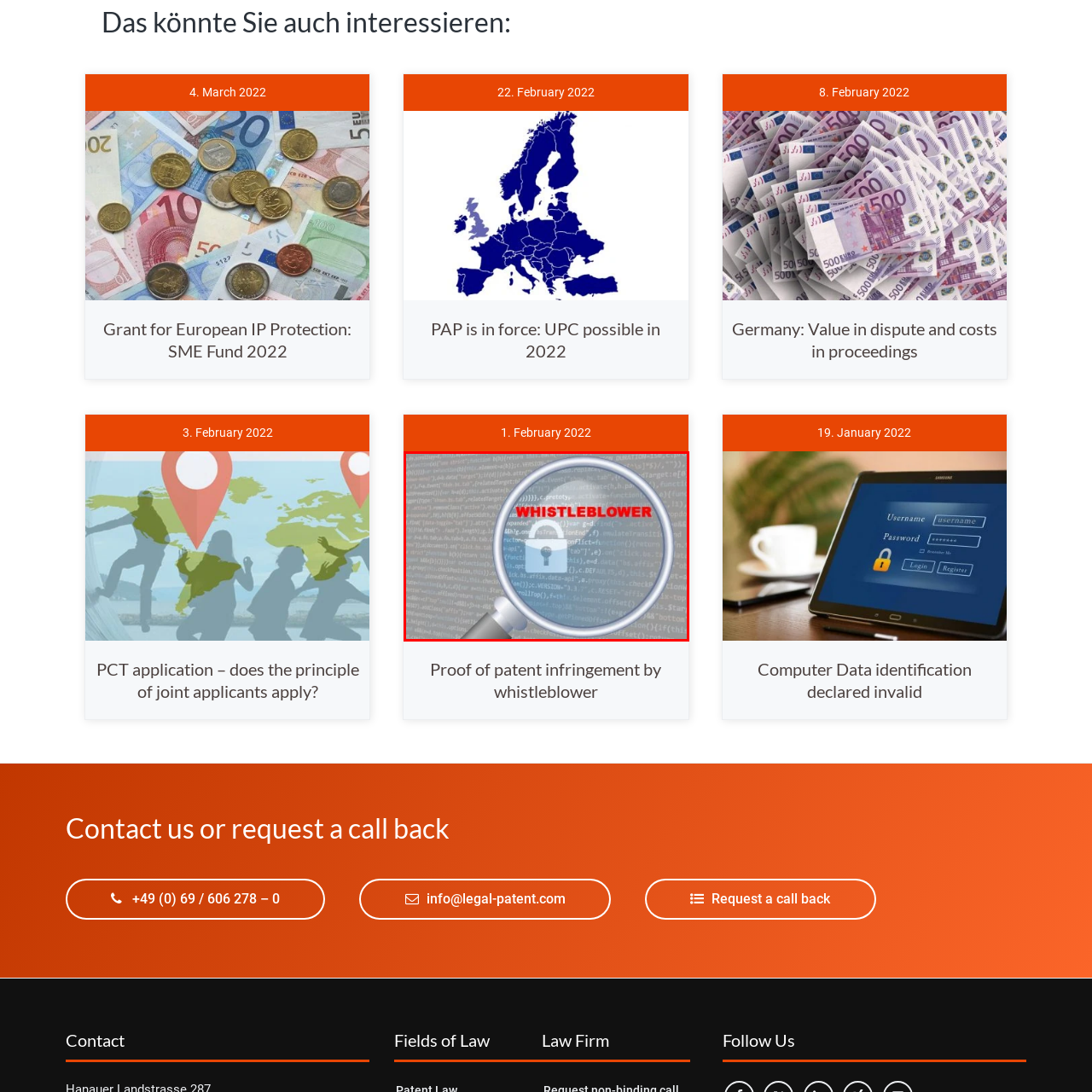What does the padlock icon symbolize?
Observe the image inside the red bounding box carefully and formulate a detailed answer based on what you can infer from the visual content.

Beneath the text, there is an icon of a padlock, which symbolizes security and confidentiality, which is pertinent to the topic of whistleblowing—often associated with protecting individuals who expose wrongdoing.